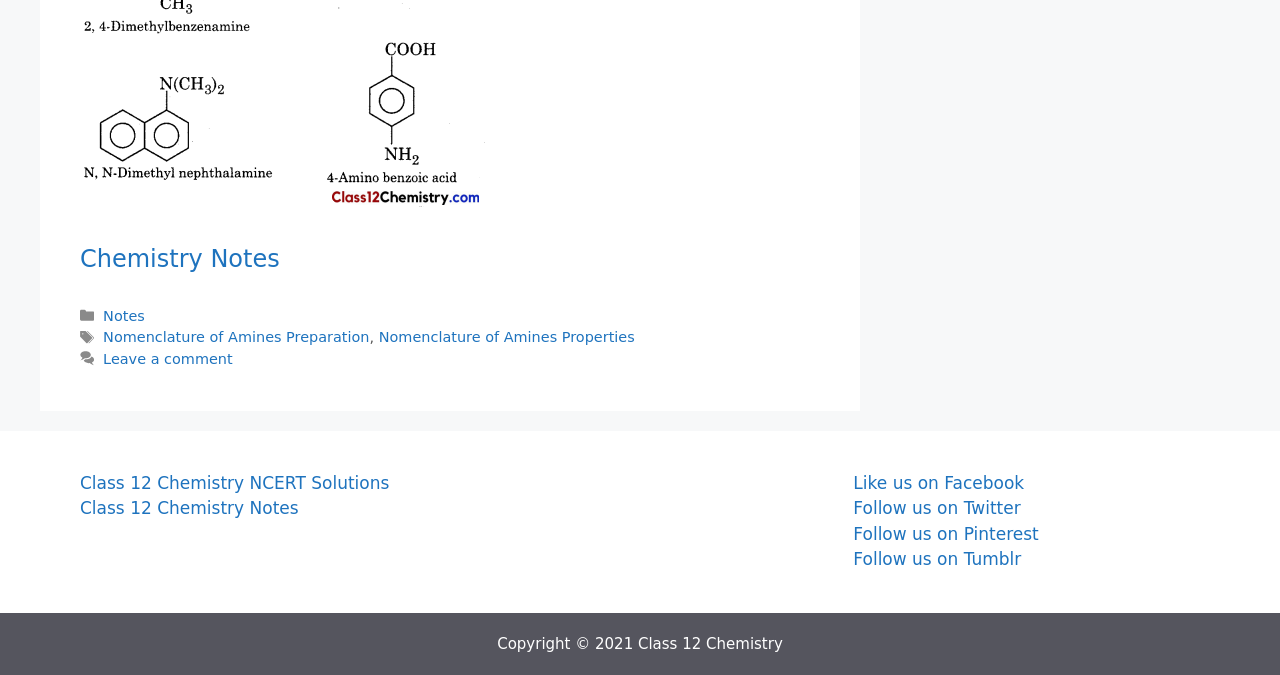How many social media platforms are linked on this webpage?
Look at the screenshot and respond with one word or a short phrase.

4